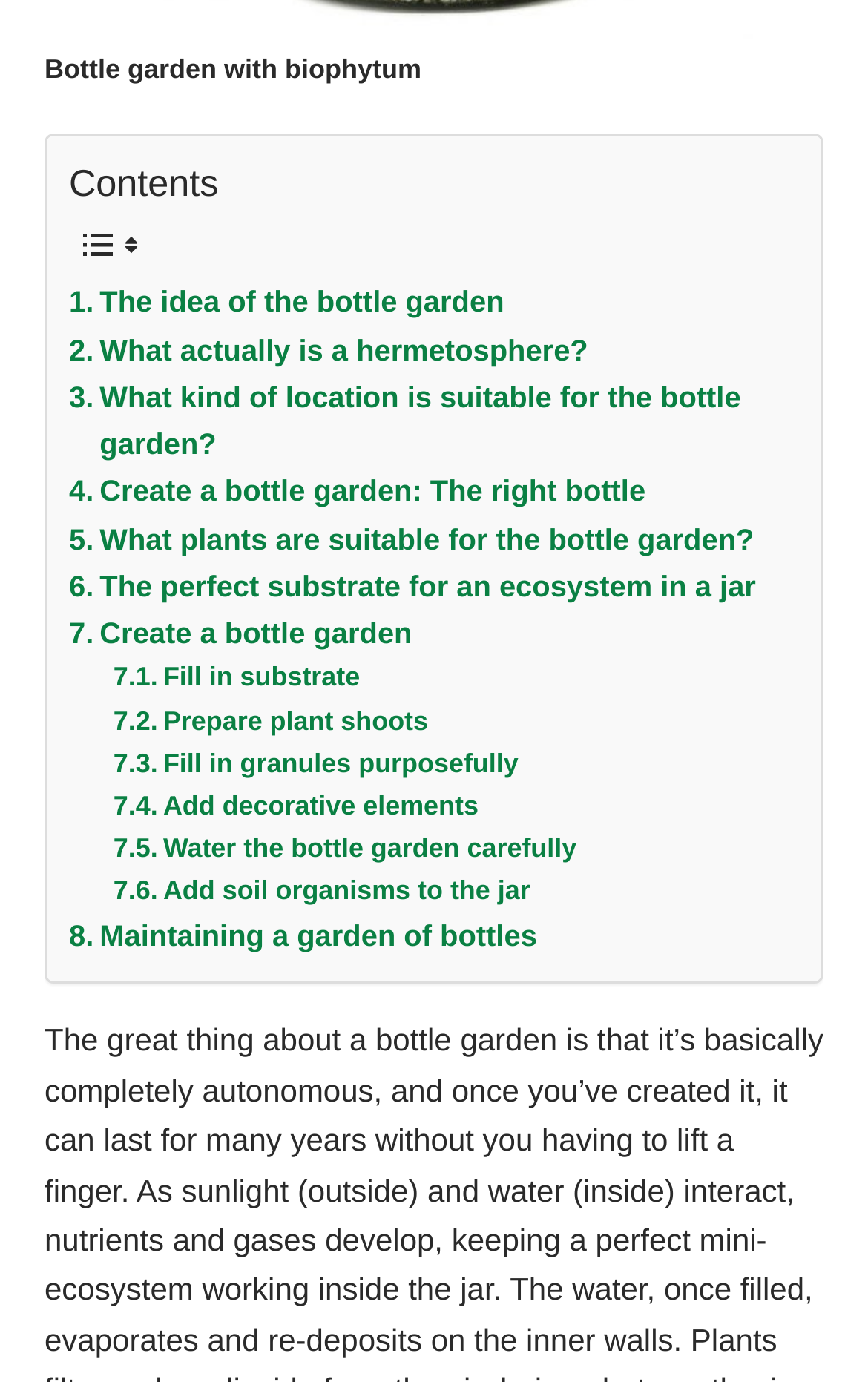Determine the bounding box coordinates for the area that needs to be clicked to fulfill this task: "Click on 'The idea of the bottle garden'". The coordinates must be given as four float numbers between 0 and 1, i.e., [left, top, right, bottom].

[0.079, 0.202, 0.581, 0.236]